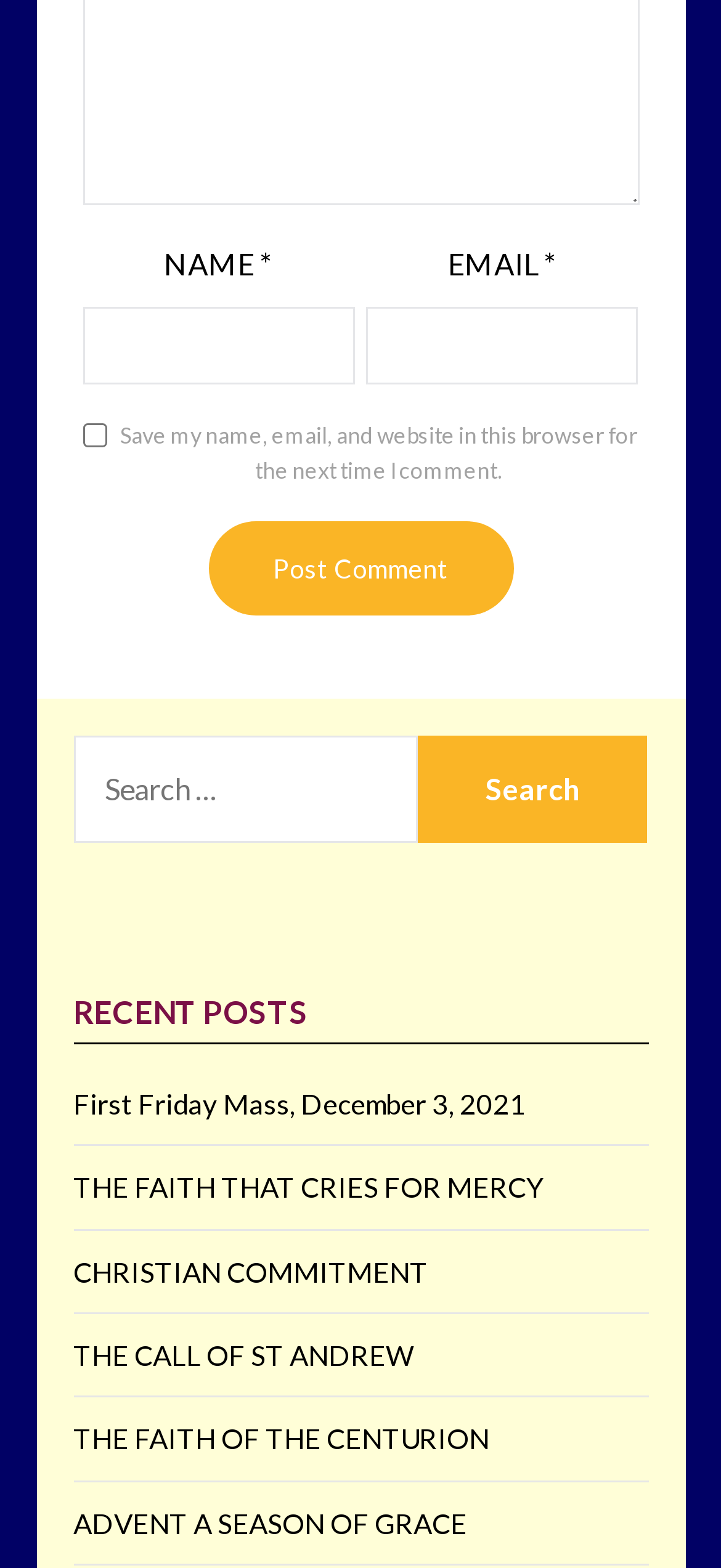Please identify the bounding box coordinates of the element's region that needs to be clicked to fulfill the following instruction: "Post a comment". The bounding box coordinates should consist of four float numbers between 0 and 1, i.e., [left, top, right, bottom].

[0.288, 0.332, 0.712, 0.392]